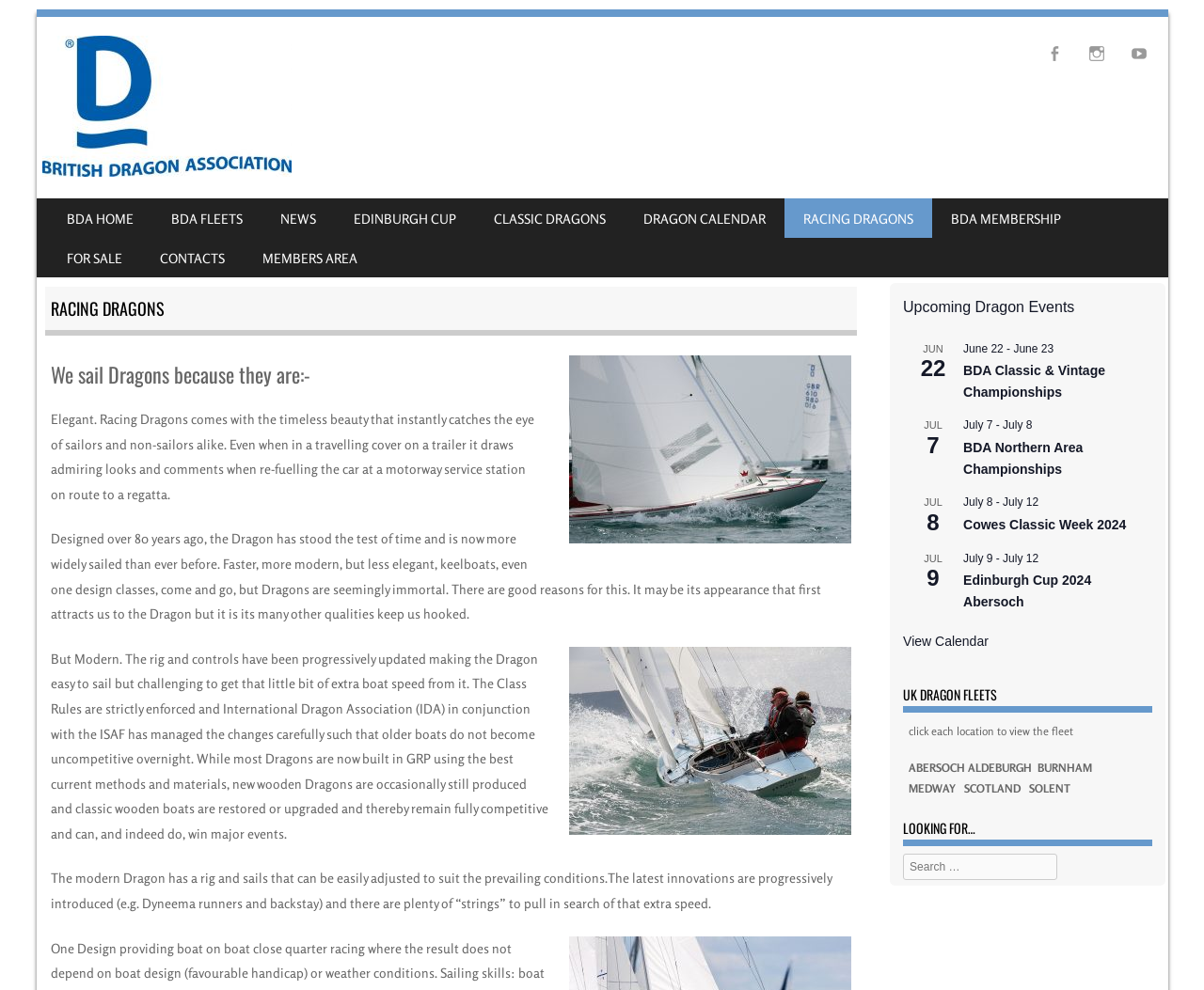What is the benefit of racing dragons? Using the information from the screenshot, answer with a single word or phrase.

Elegance